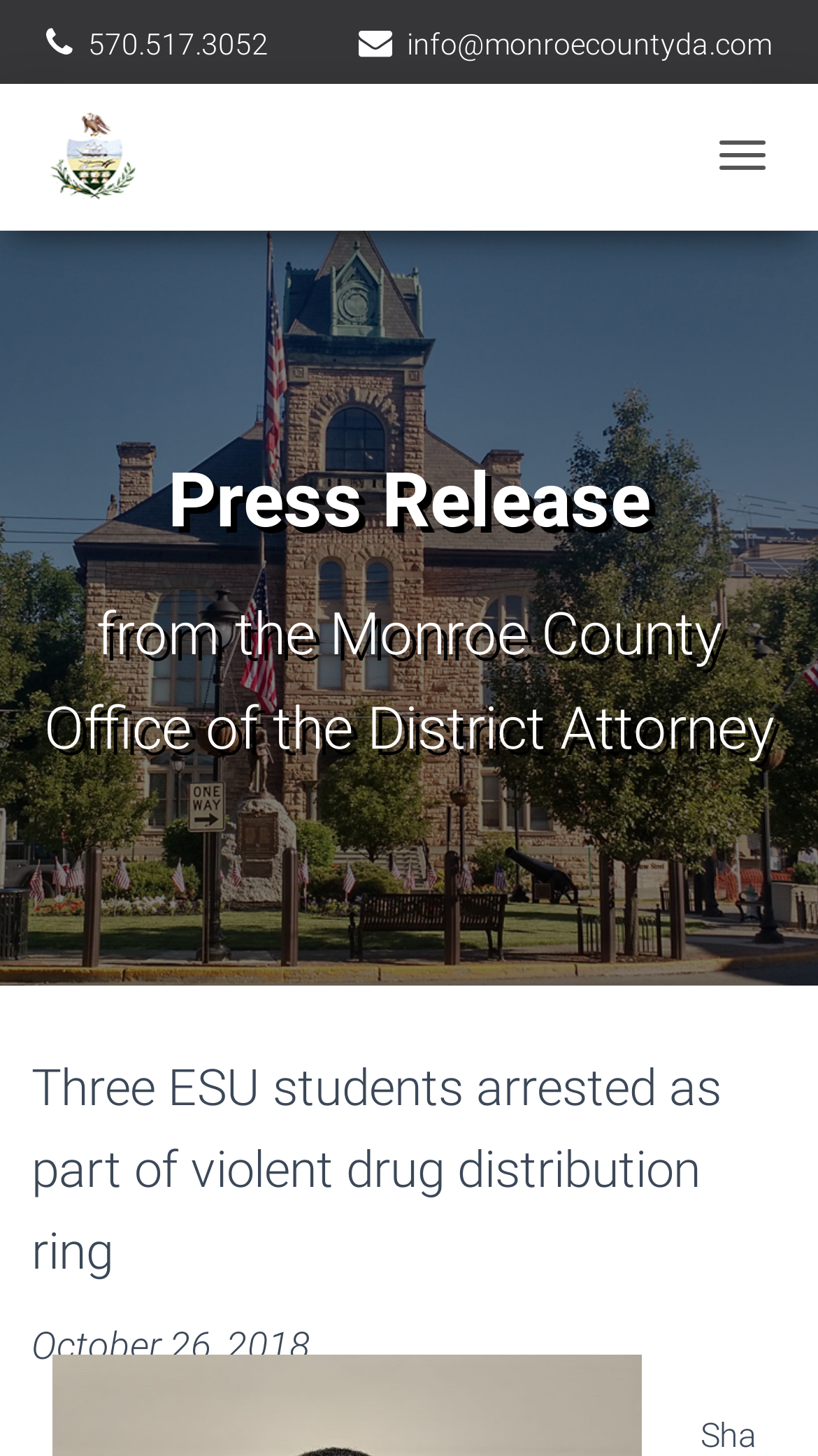Carefully examine the image and provide an in-depth answer to the question: What is the date of the press release?

I found the date of the press release in the heading element with the text 'October 26, 2018'.